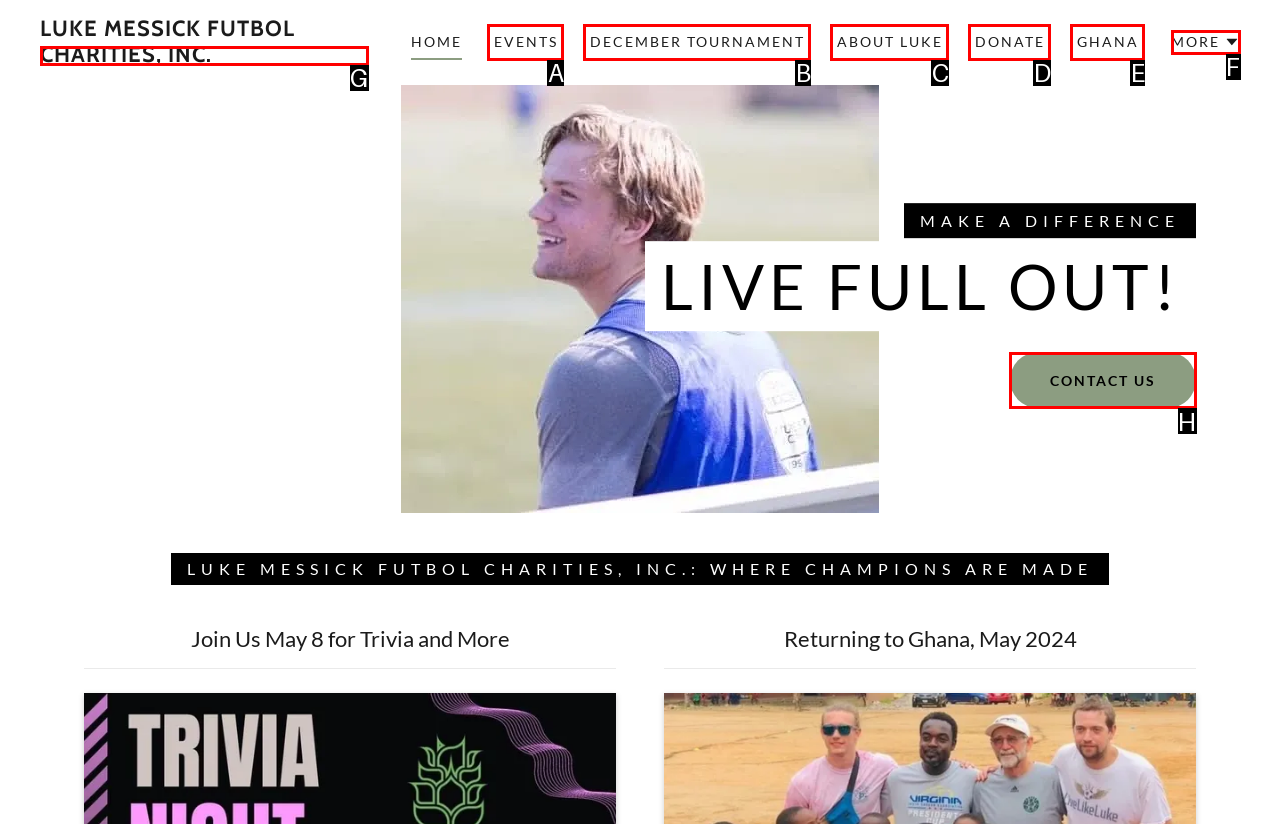Based on the choices marked in the screenshot, which letter represents the correct UI element to perform the task: Click on the MORE button?

F